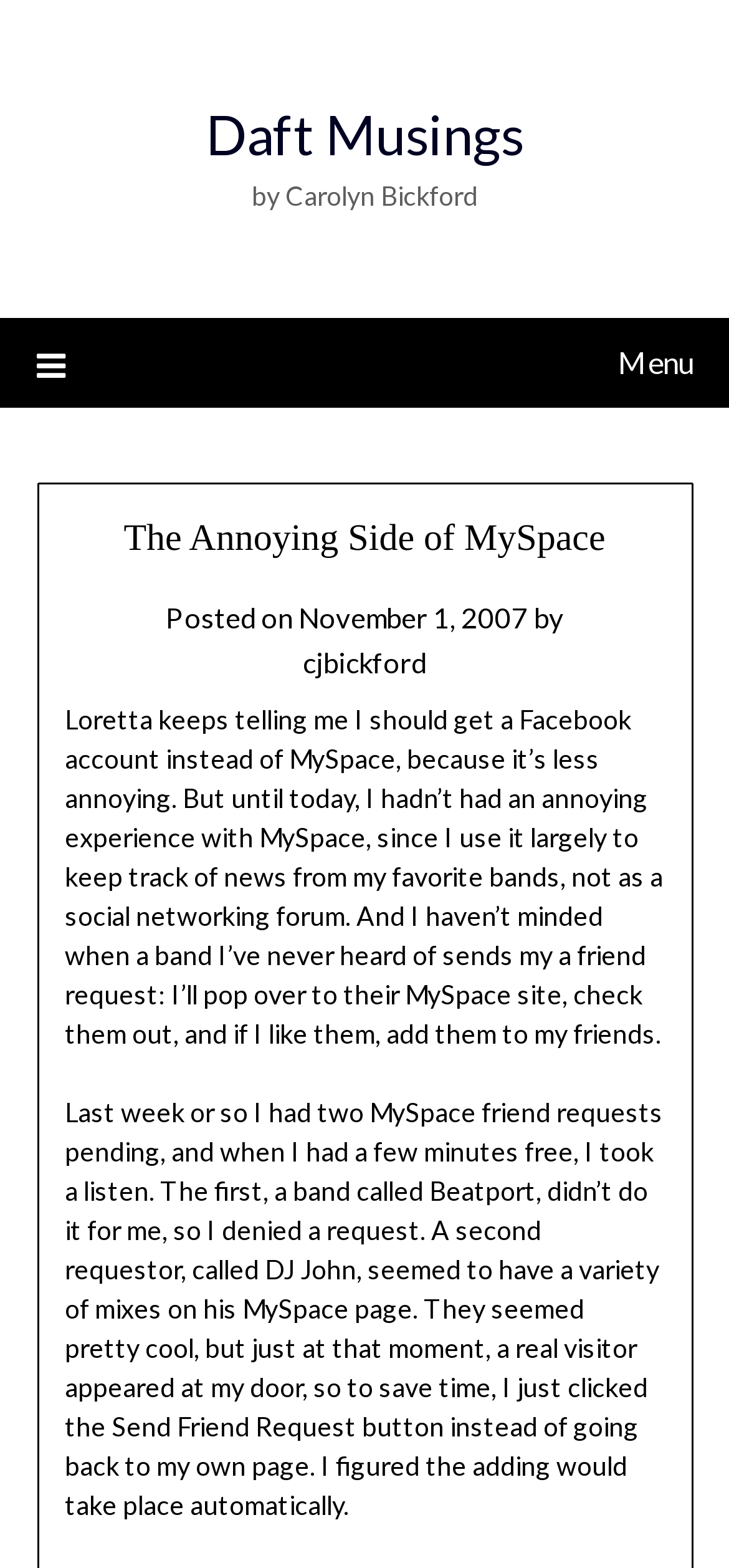Who is the author of the article?
Answer the question with as much detail as possible.

The author's name is mentioned in the static text element 'by Carolyn Bickford' which is located below the link 'Daft Musings'.